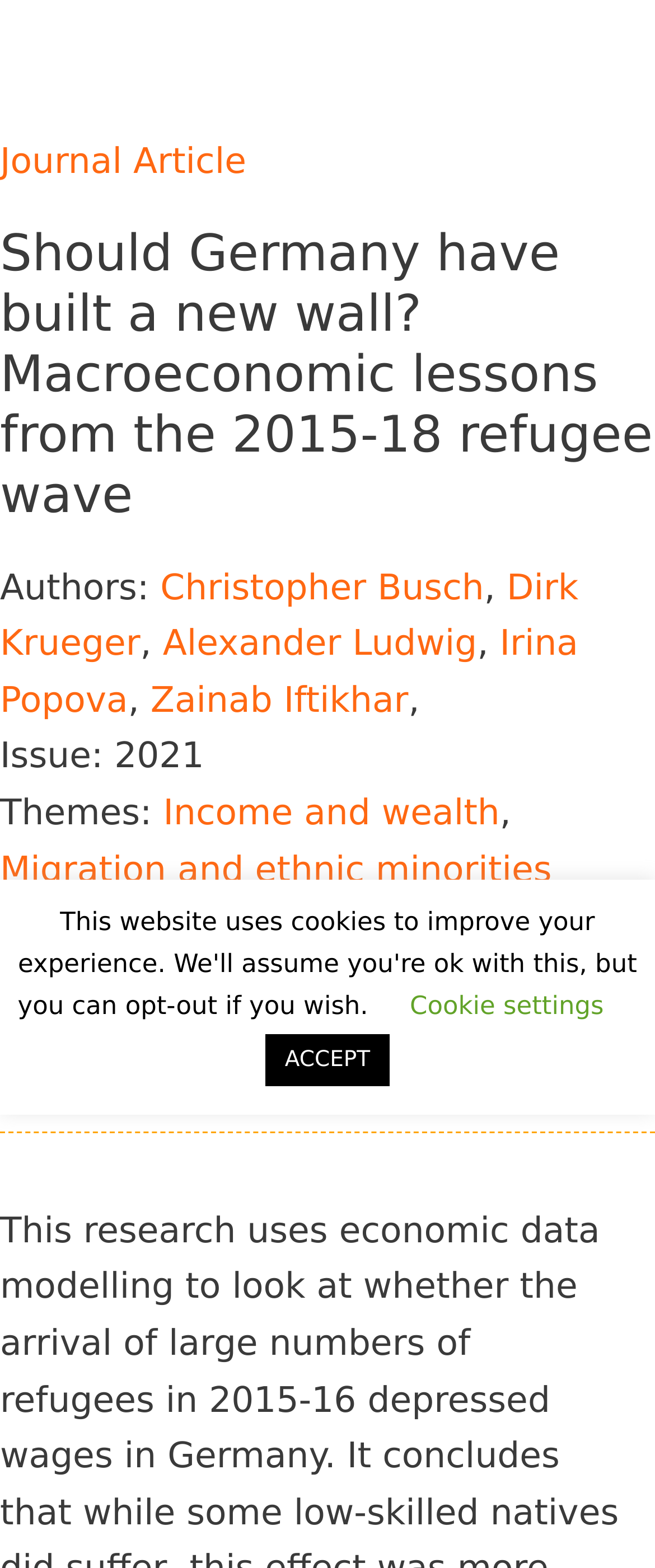Please identify the bounding box coordinates of the element I should click to complete this instruction: 'Change cookie settings'. The coordinates should be given as four float numbers between 0 and 1, like this: [left, top, right, bottom].

[0.626, 0.632, 0.922, 0.651]